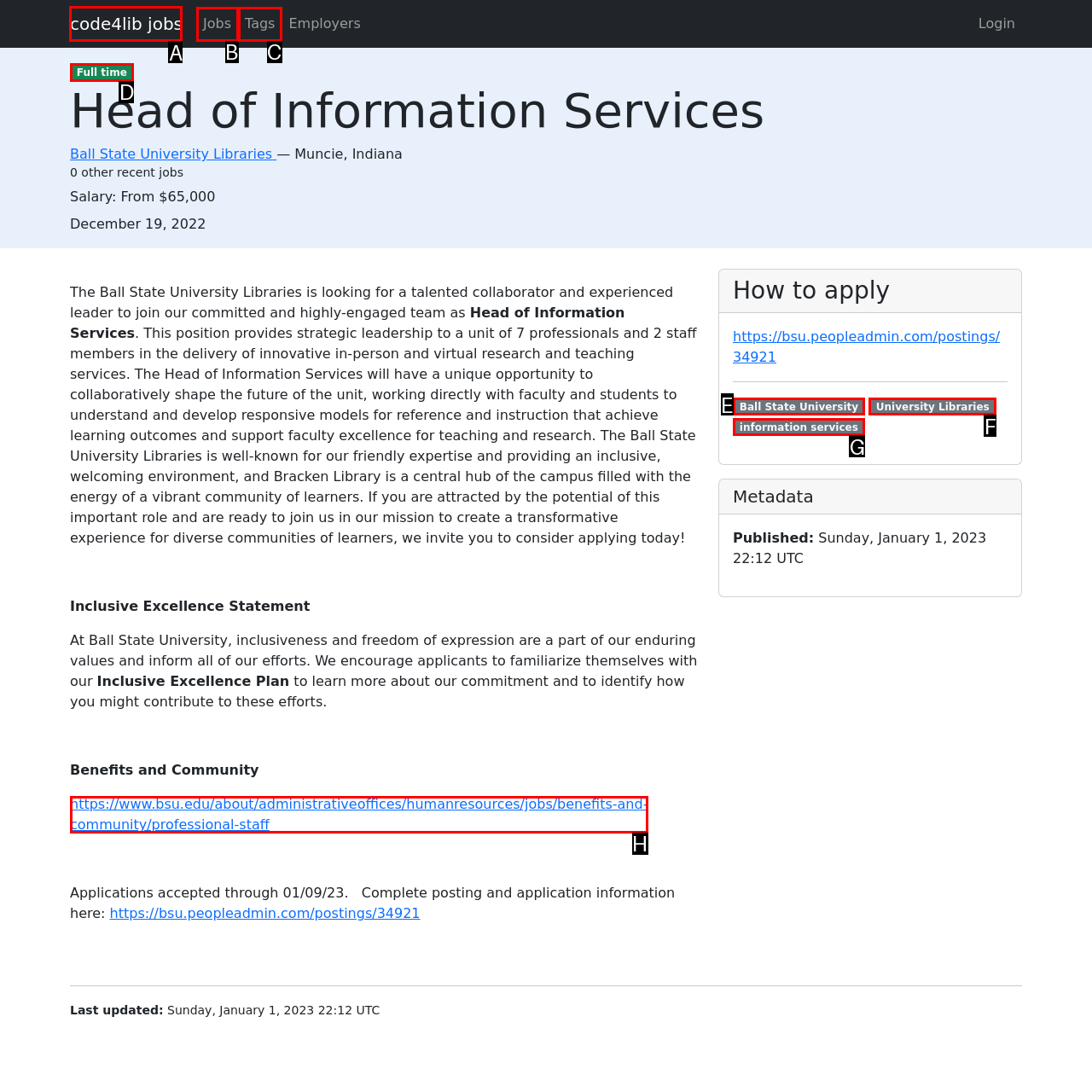For the instruction: Click on the 'code4lib jobs' link, which HTML element should be clicked?
Respond with the letter of the appropriate option from the choices given.

A